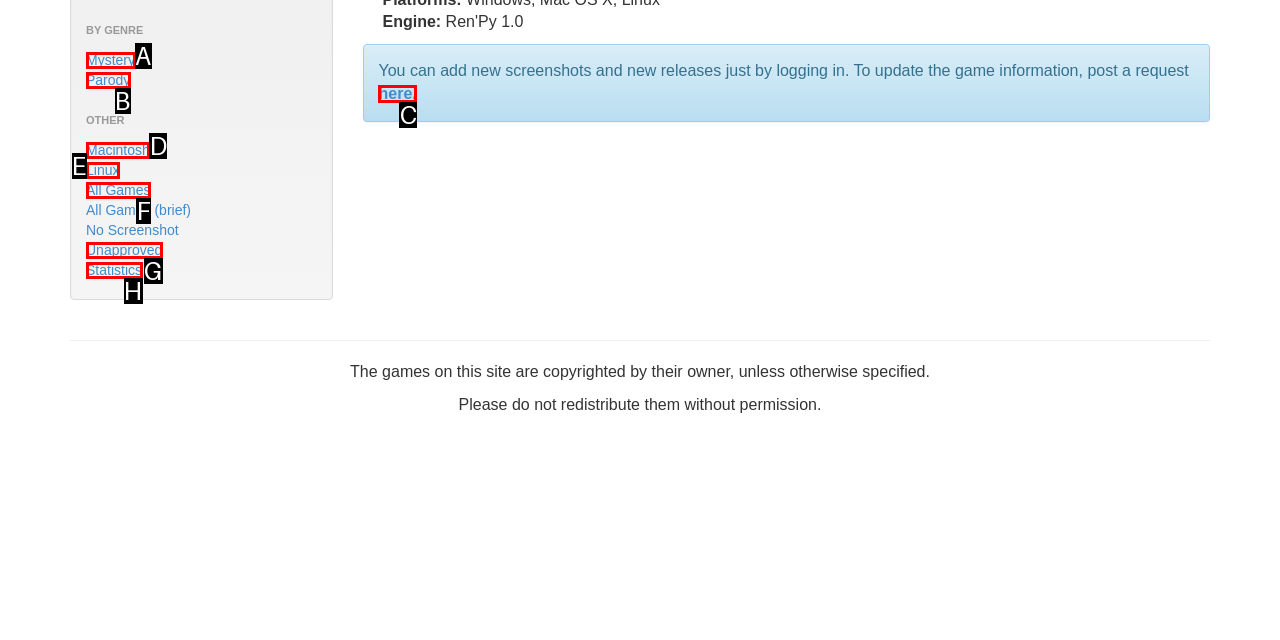Which UI element corresponds to this description: Pre & Post Surgery
Reply with the letter of the correct option.

None